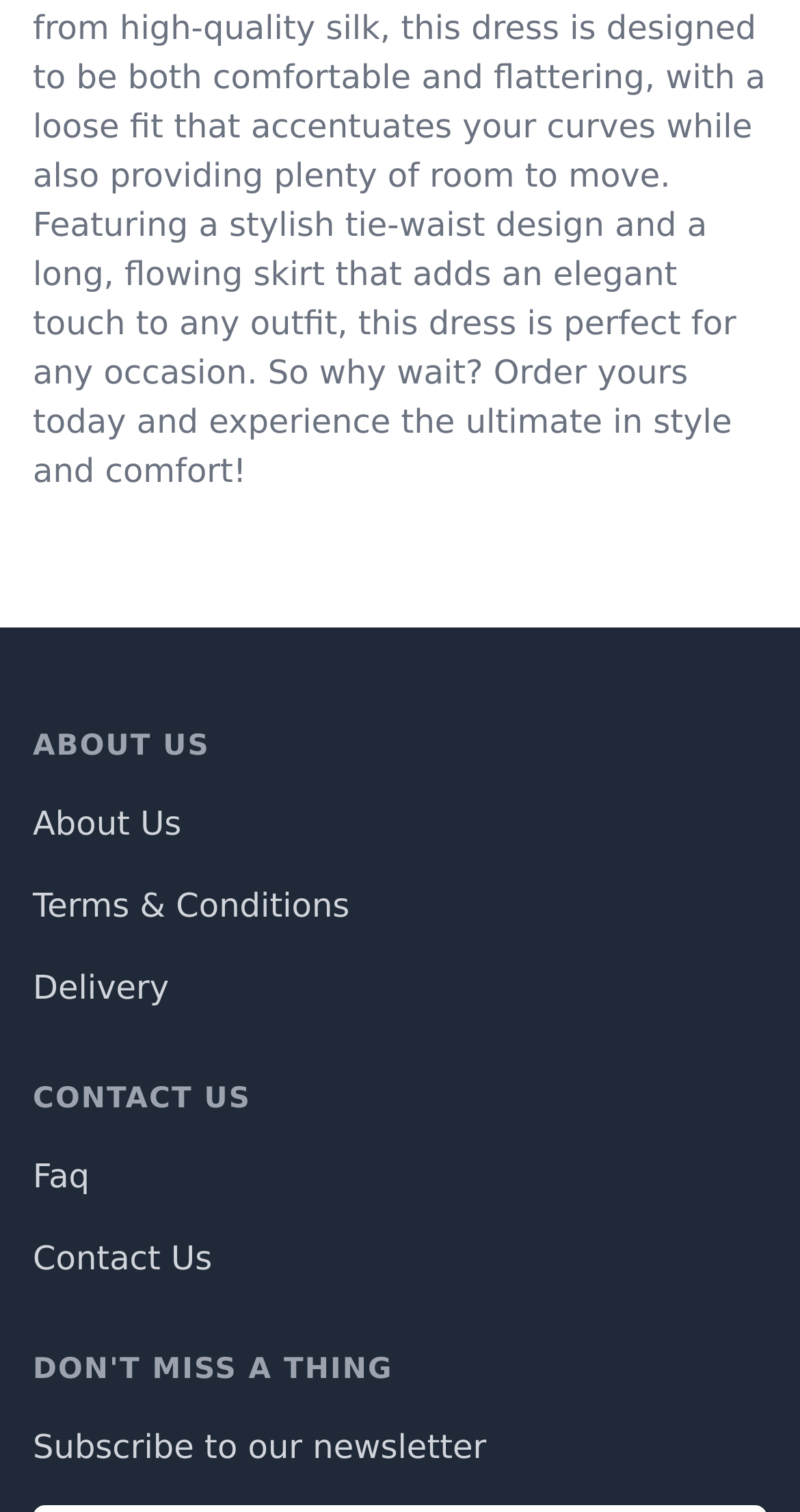What is the purpose of the 'DON'T MISS A THING' section?
Using the image as a reference, give a one-word or short phrase answer.

Subscribe to newsletter